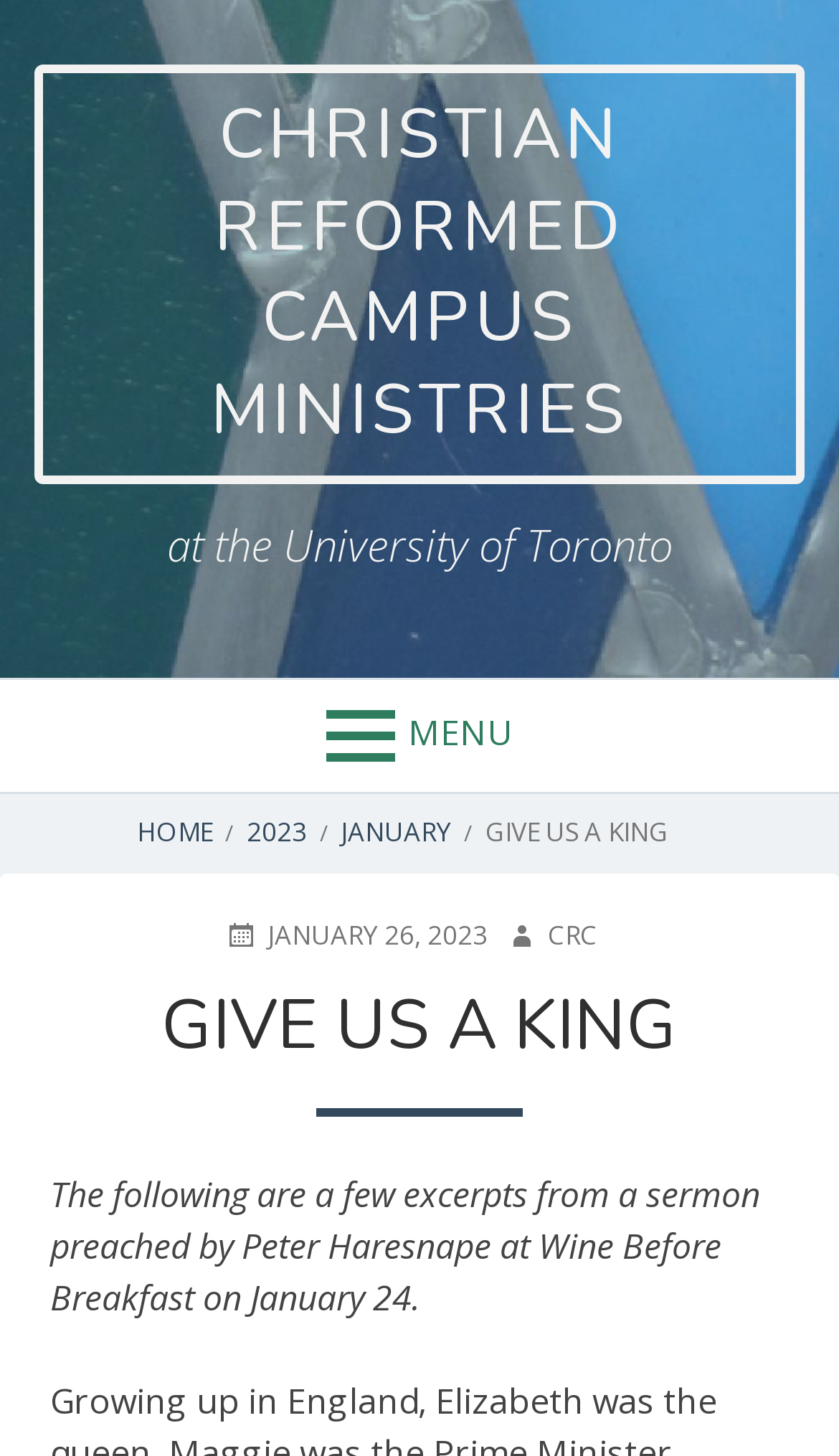Give an extensive and precise description of the webpage.

The webpage is about Christian Reformed Campus Ministries, specifically a sermon titled "Give us a King". At the top of the page, there is a banner with the organization's name, "CHRISTIAN REFORMED CAMPUS MINISTRIES", which is also a link. Below the banner, there is a smaller text "at the University of Toronto". 

On the top right corner, there is a menu button with a hamburger icon. Below the menu button, there is a navigation section with breadcrumbs, which includes links to "HOME", "2023", "JANUARY", and the current page "GIVE US A KING". 

The main content of the page is a sermon post, which includes a header with the title "GIVE US A KING" and a subheading with the posting date "JANUARY 26, 2023". The author of the post is indicated as "CRC". 

The sermon post includes a few excerpts from a sermon preached by Peter Haresnape at Wine Before Breakfast on January 24. The excerpts are presented in a block of text. There are no images on the page.